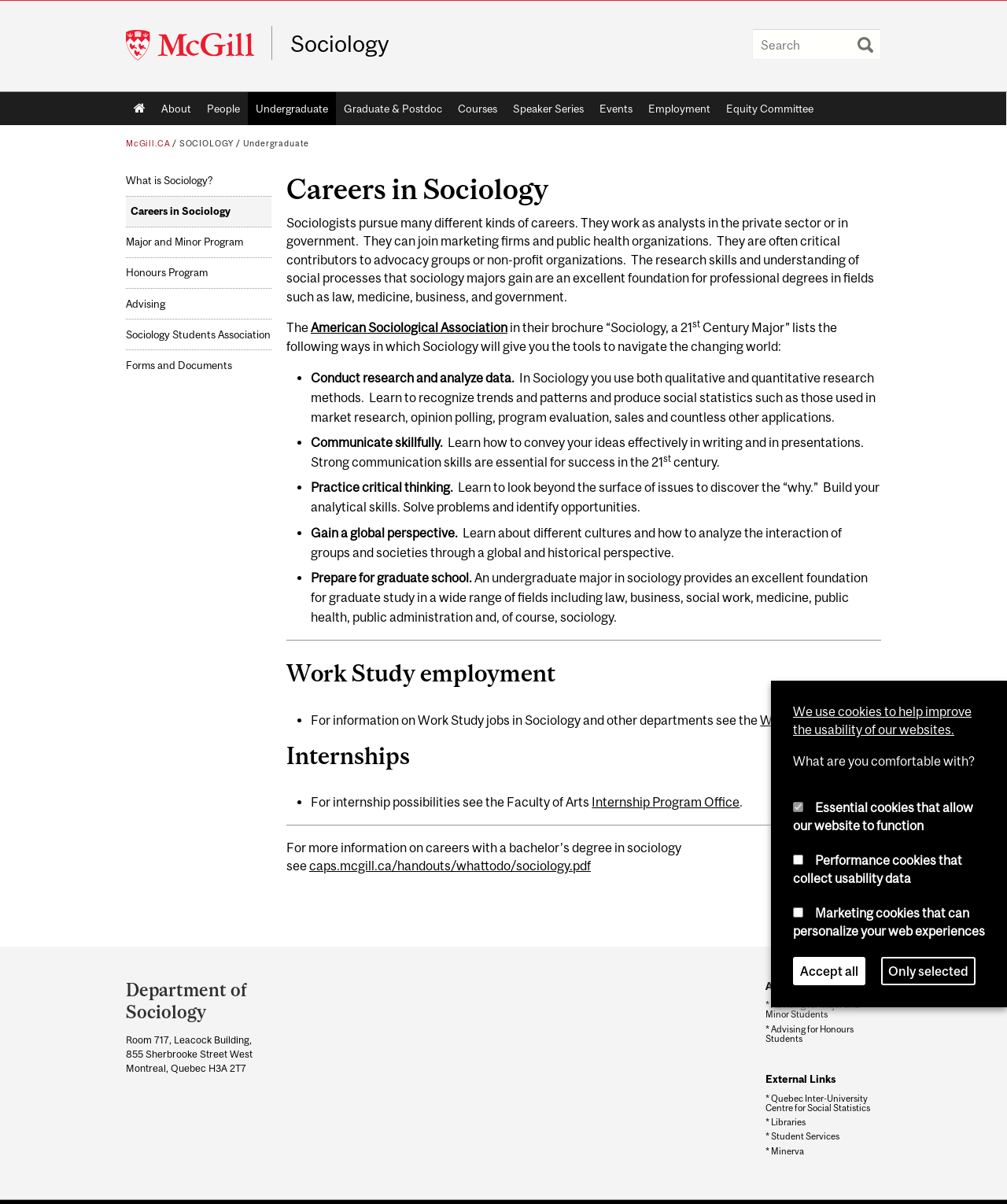Determine the bounding box coordinates for the clickable element required to fulfill the instruction: "Learn about Leadership Consulting". Provide the coordinates as four float numbers between 0 and 1, i.e., [left, top, right, bottom].

None